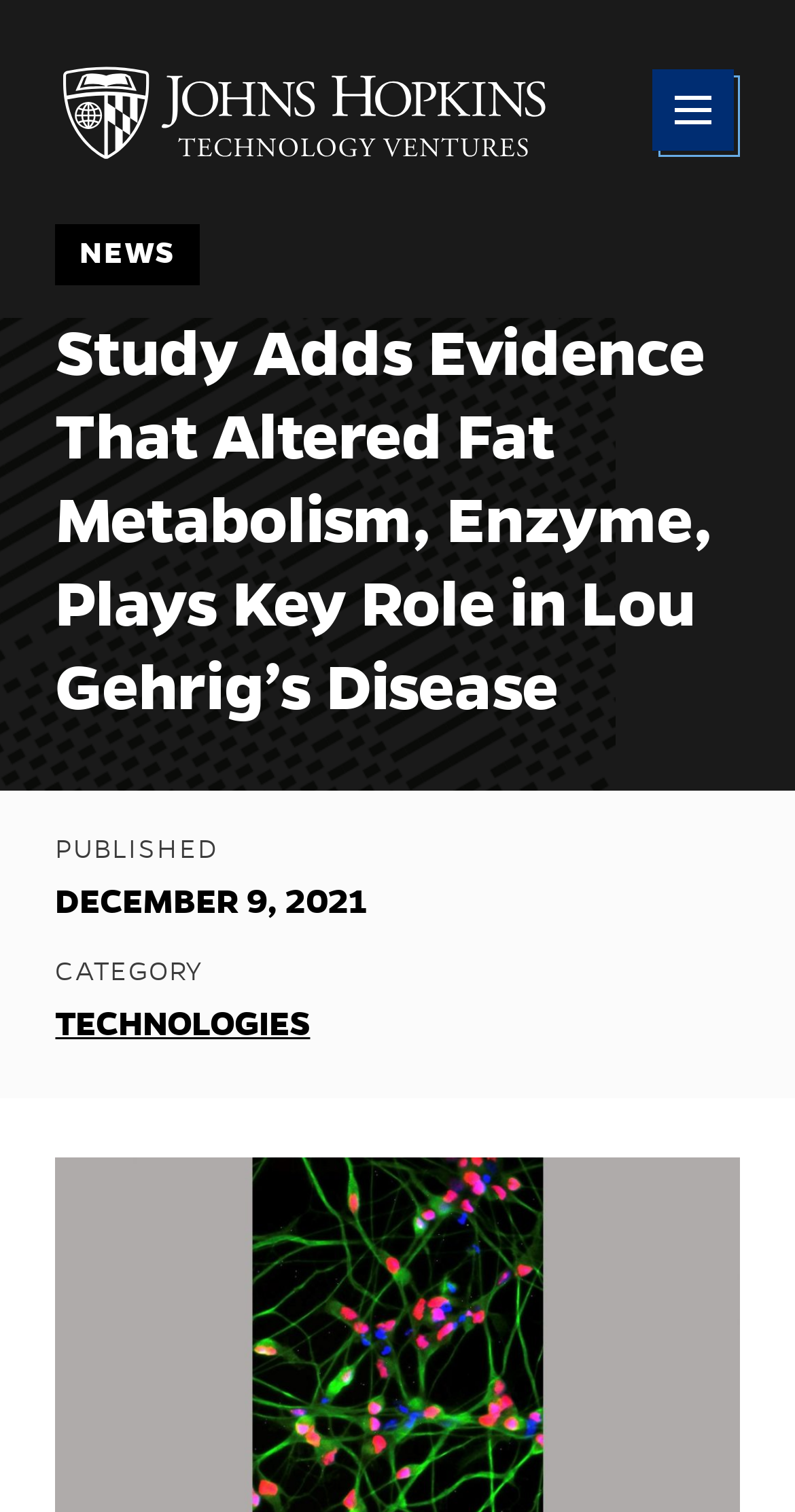Determine the bounding box coordinates for the UI element described. Format the coordinates as (top-left x, top-left y, bottom-right x, bottom-right y) and ensure all values are between 0 and 1. Element description: News

[0.1, 0.151, 0.221, 0.183]